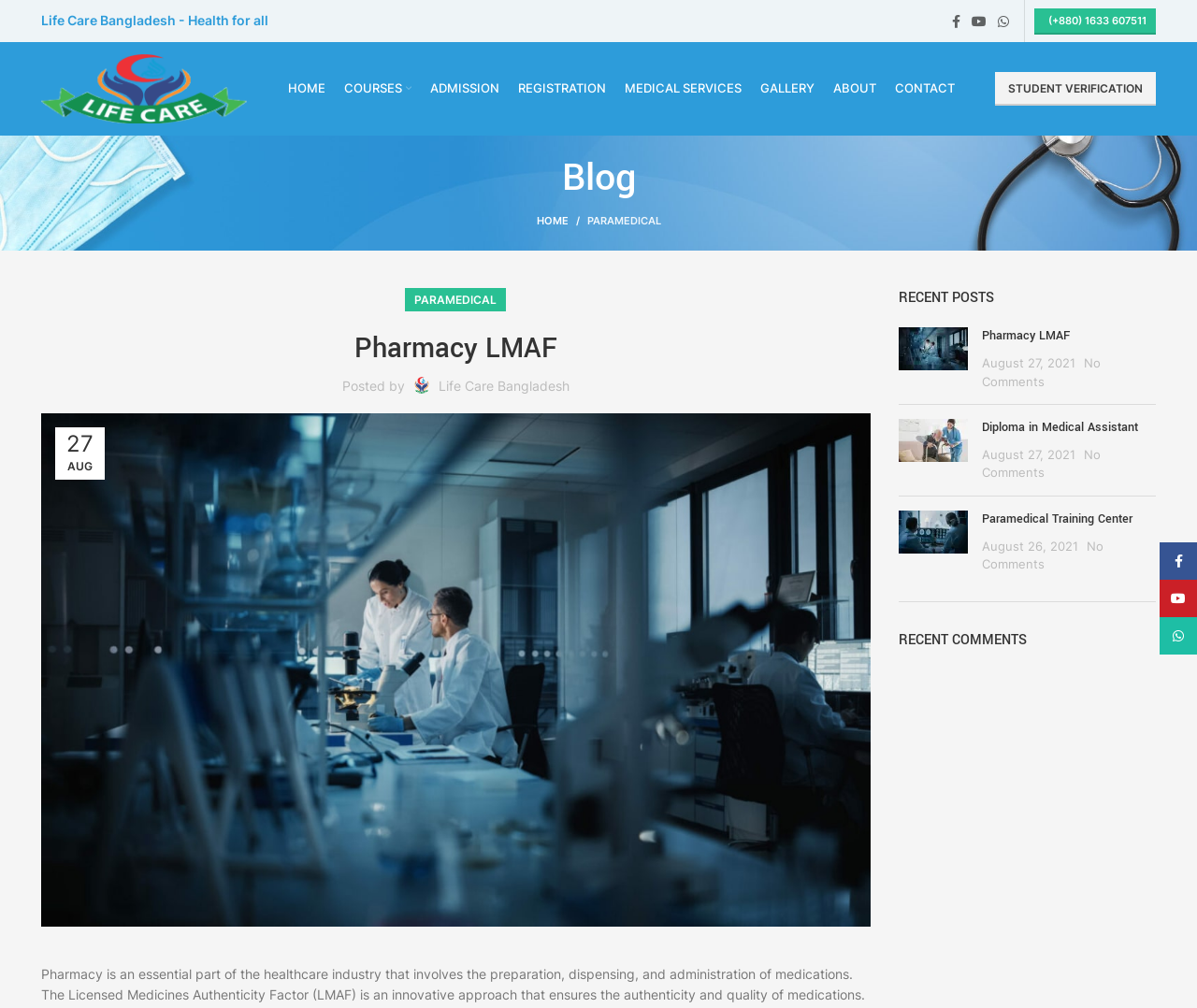Pinpoint the bounding box coordinates of the element you need to click to execute the following instruction: "Visit the 'PARAMEDICAL' course page". The bounding box should be represented by four float numbers between 0 and 1, in the format [left, top, right, bottom].

[0.49, 0.212, 0.552, 0.225]